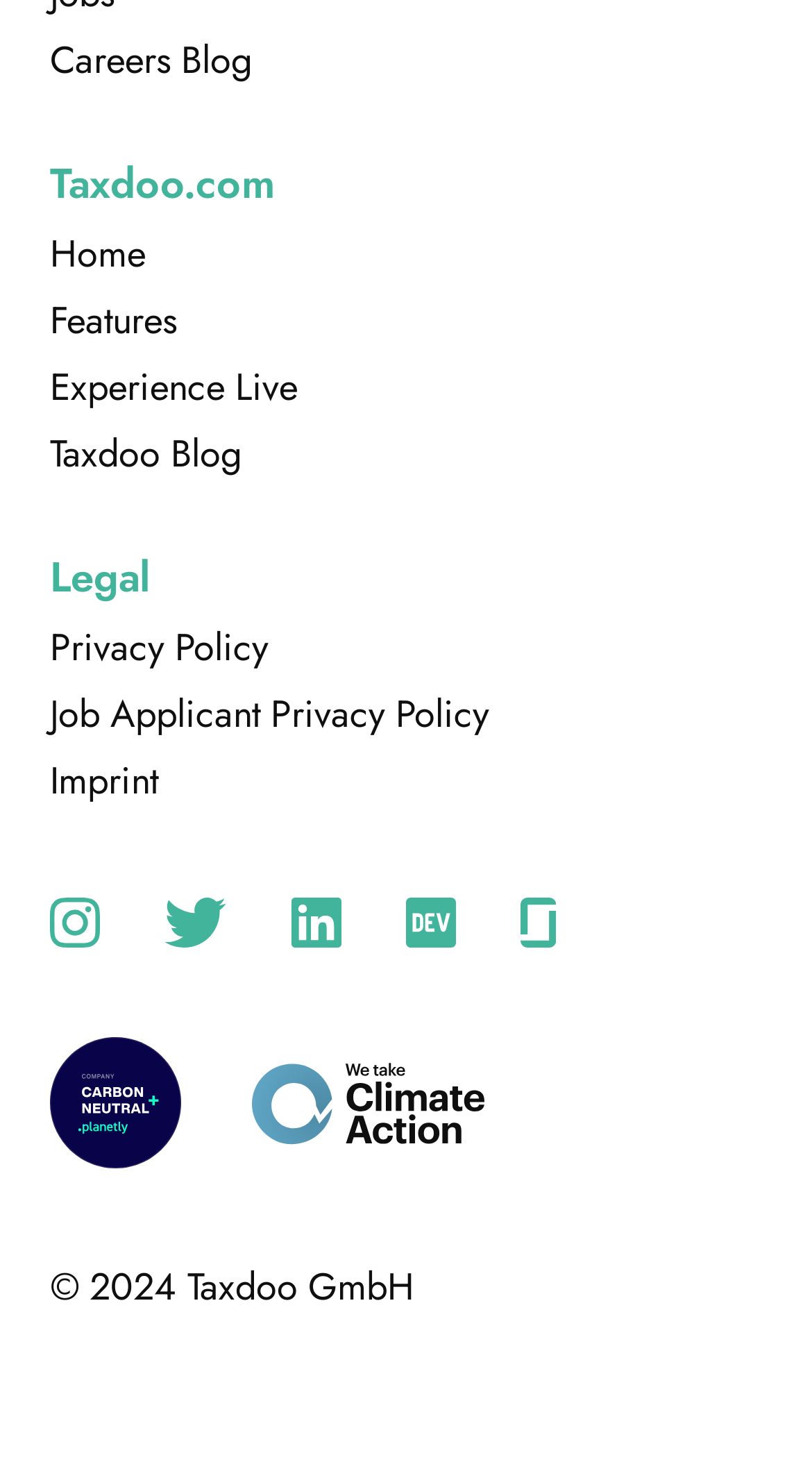How many social media links are present?
Using the visual information, respond with a single word or phrase.

5